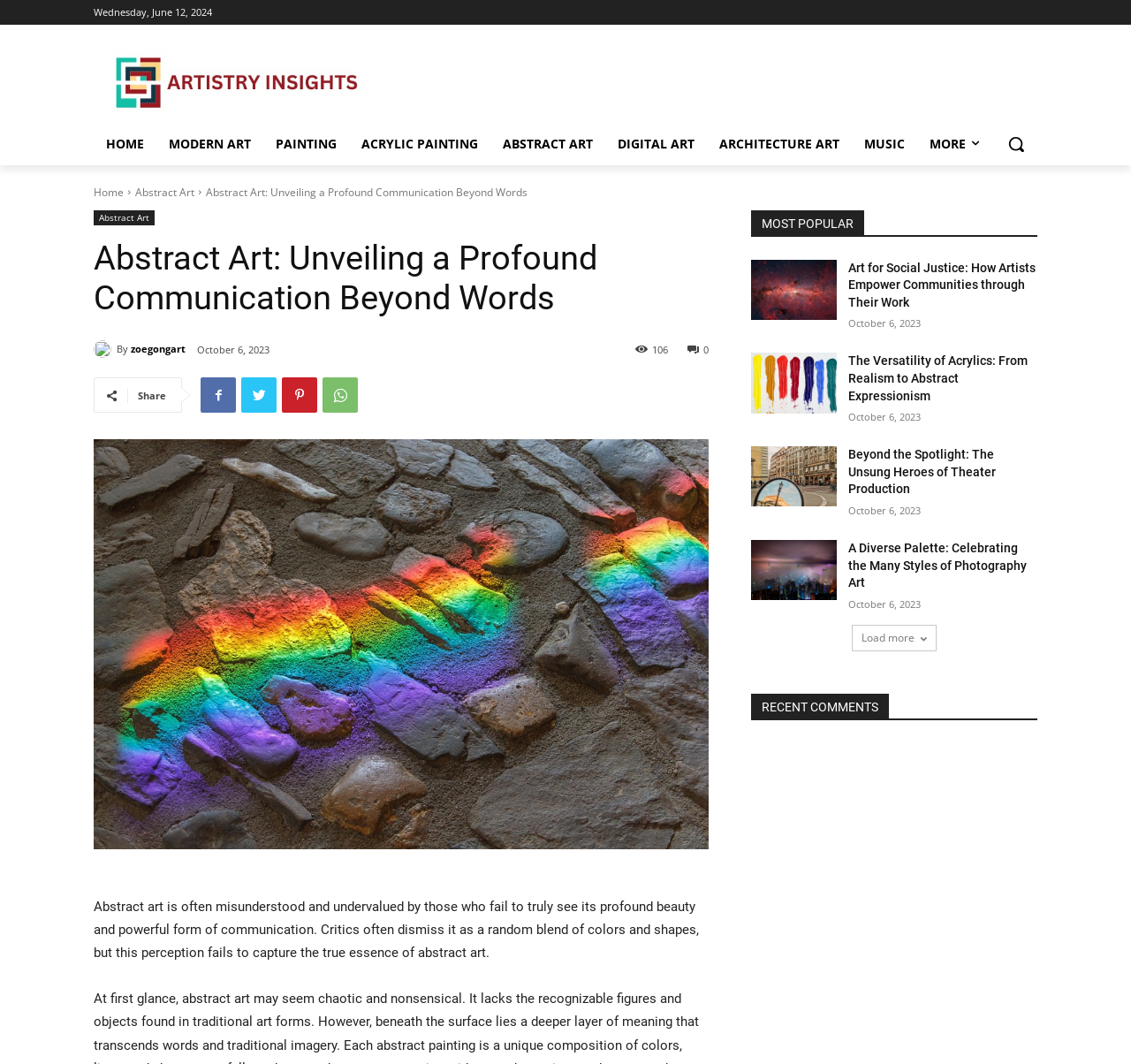Please find the bounding box coordinates of the element that needs to be clicked to perform the following instruction: "Read the article 'Art for Social Justice: How Artists Empower Communities through Their Work'". The bounding box coordinates should be four float numbers between 0 and 1, represented as [left, top, right, bottom].

[0.664, 0.244, 0.74, 0.3]